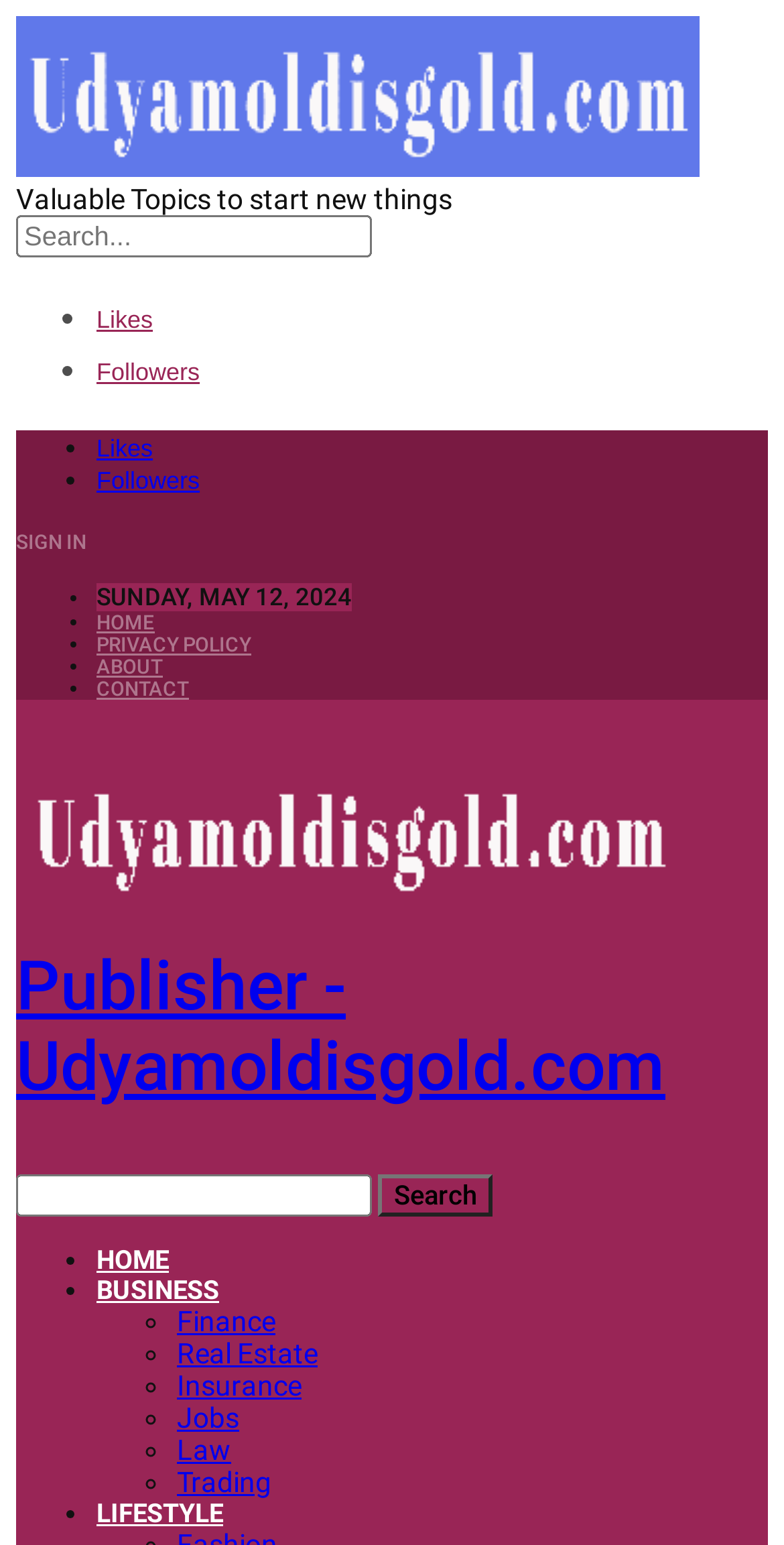Find the bounding box coordinates for the HTML element described as: "By admin". The coordinates should consist of four float values between 0 and 1, i.e., [left, top, right, bottom].

[0.021, 0.465, 0.221, 0.483]